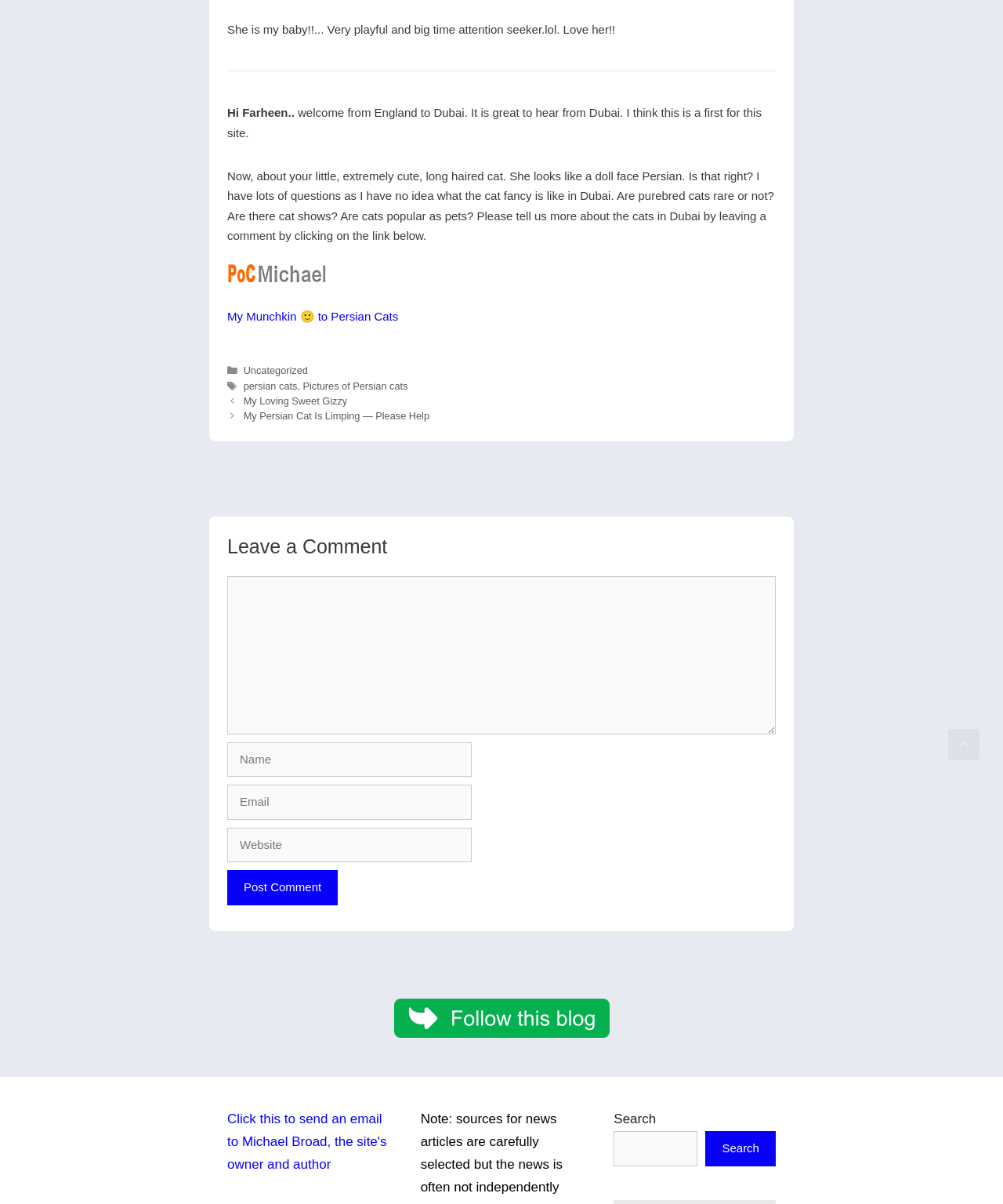Could you highlight the region that needs to be clicked to execute the instruction: "Click on the link to send an email to Michael Broad"?

[0.227, 0.923, 0.386, 0.973]